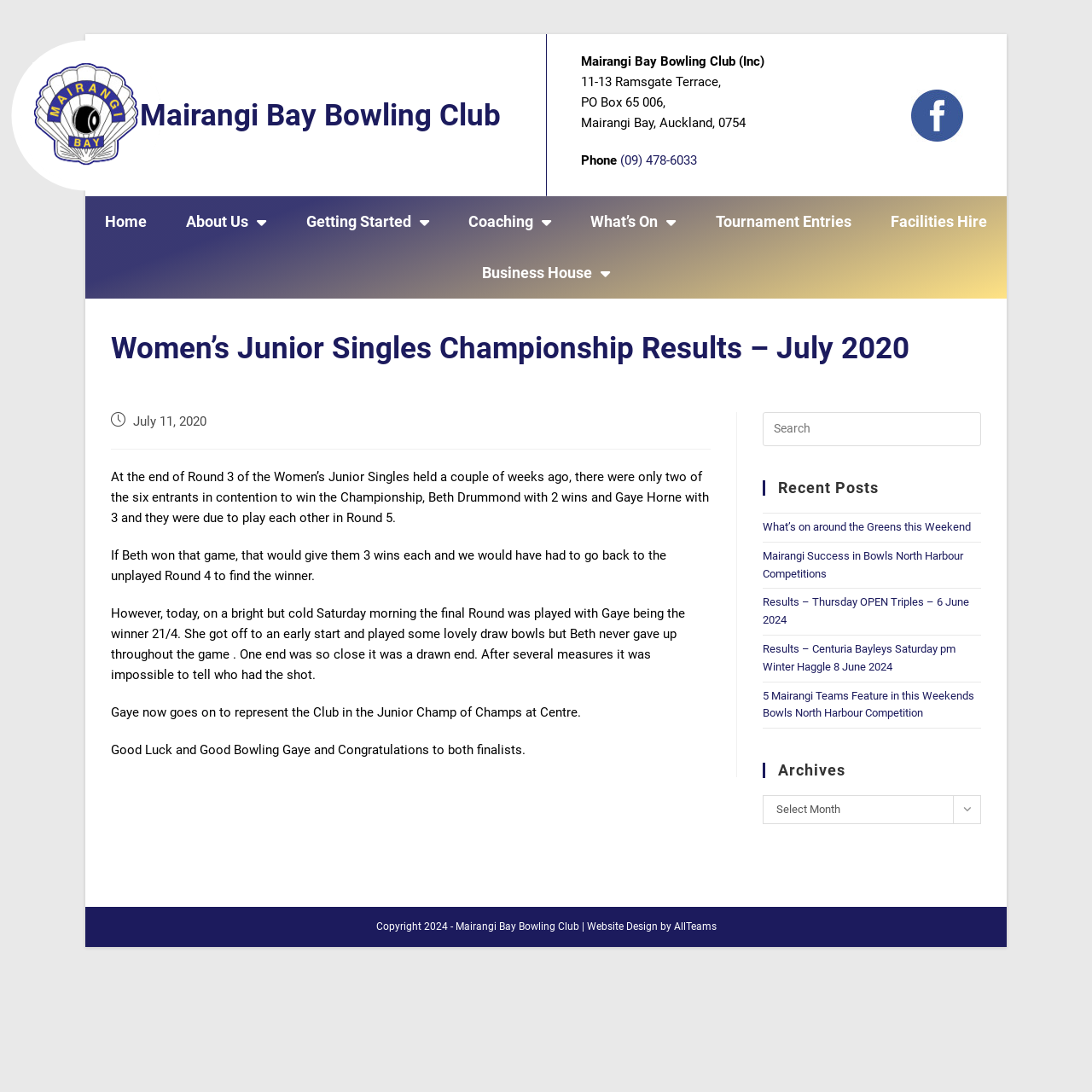What is the name of the website designer?
Using the visual information from the image, give a one-word or short-phrase answer.

AllTeams